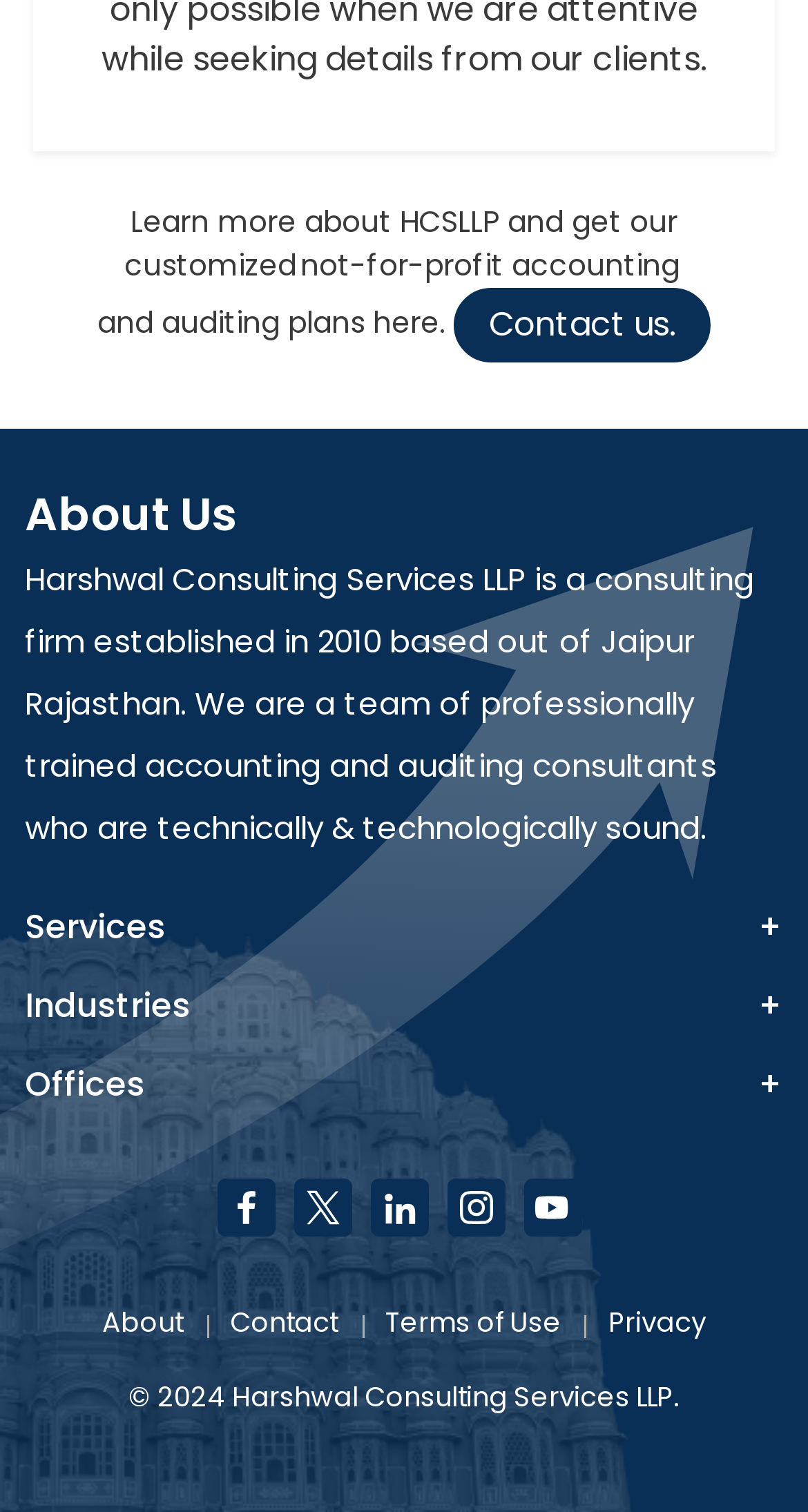Answer the following in one word or a short phrase: 
What is the address of the Jaipur office?

601, North Avenue, Road No: 9, Sikar Road, VKI Area, Jaipur, RJ 302013